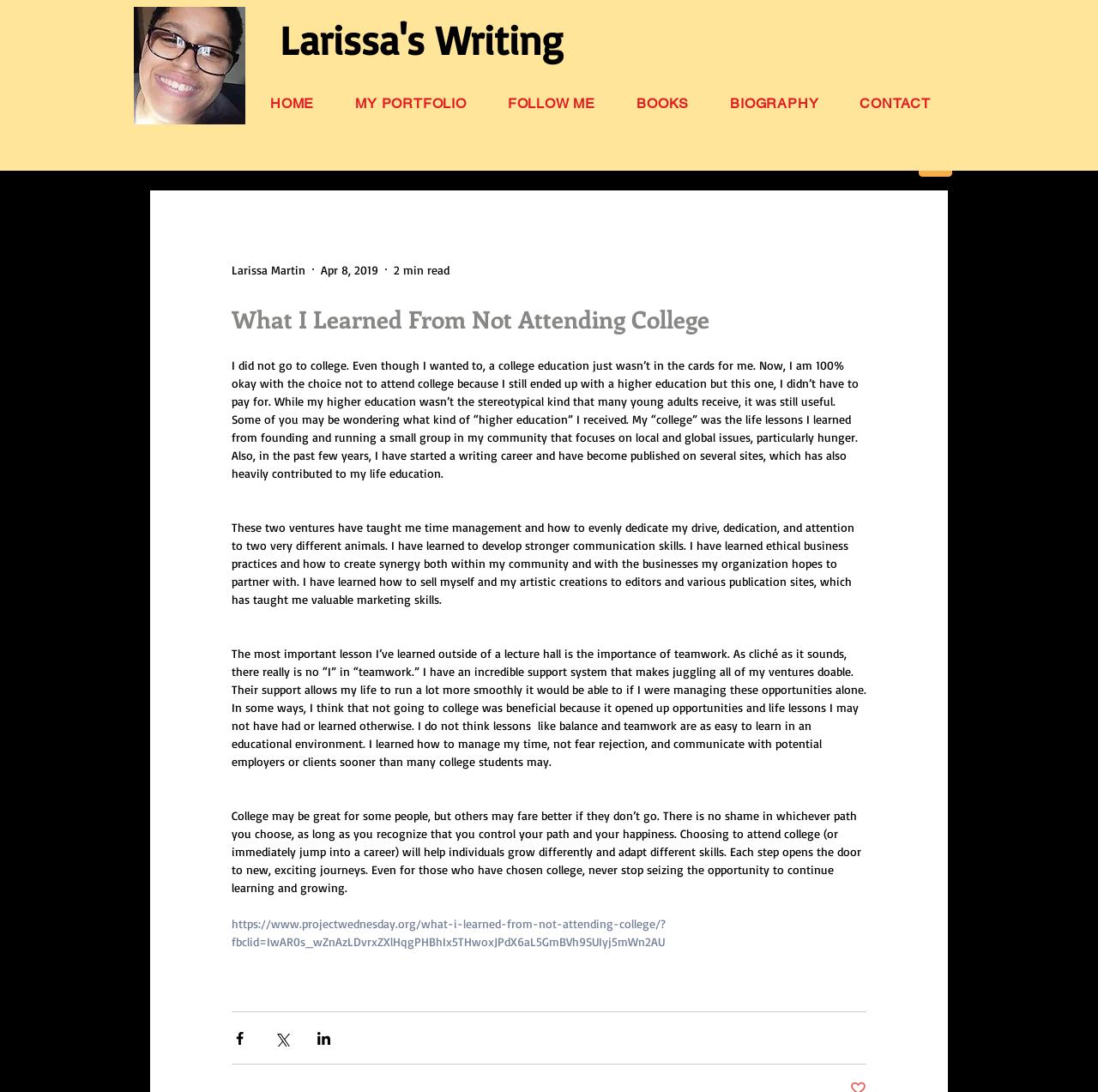Locate the bounding box coordinates of the clickable area to execute the instruction: "Visit the 'HOME' page". Provide the coordinates as four float numbers between 0 and 1, represented as [left, top, right, bottom].

[0.23, 0.08, 0.302, 0.11]